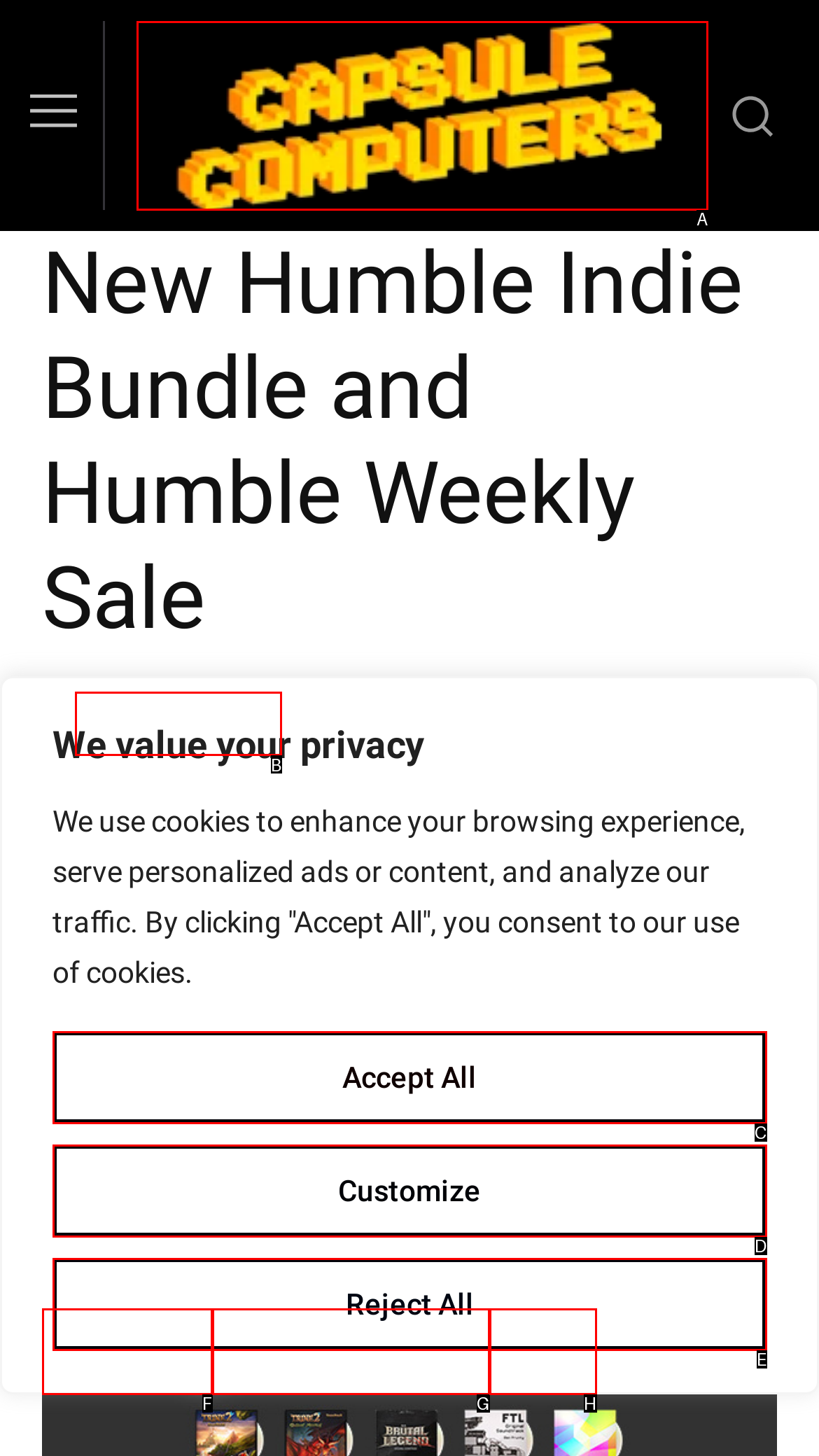Determine the right option to click to perform this task: read the article by Jamie Laike Tsui
Answer with the correct letter from the given choices directly.

B